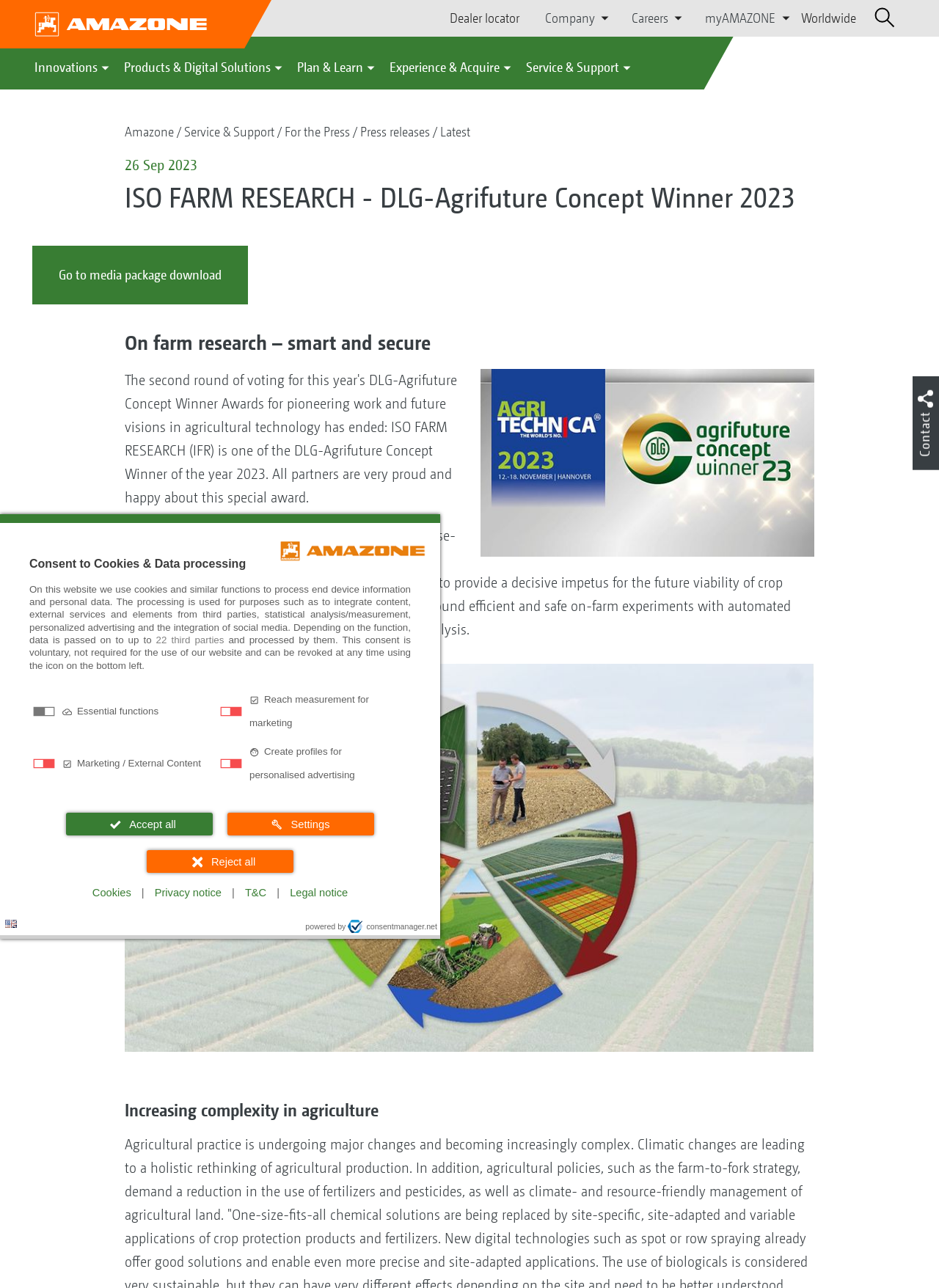Determine the bounding box coordinates of the clickable element to complete this instruction: "Search for something". Provide the coordinates in the format of four float numbers between 0 and 1, [left, top, right, bottom].

[0.914, 0.002, 0.961, 0.026]